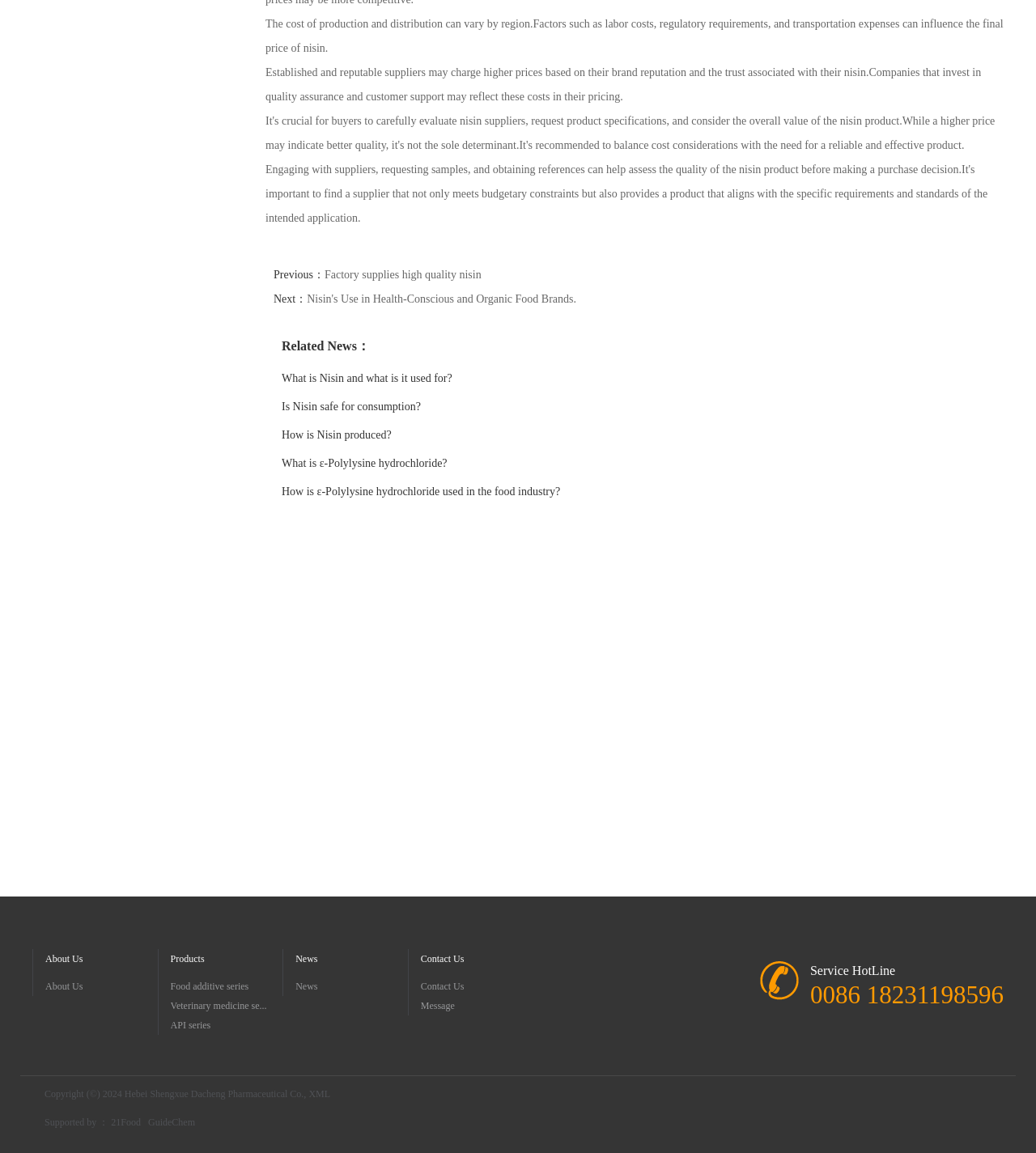Analyze the image and give a detailed response to the question:
What type of products does the company offer?

Based on the 'Products' section, the company seems to offer a range of products, including food additives, veterinary medicines, and API series, suggesting that it operates in the pharmaceutical and food industries.